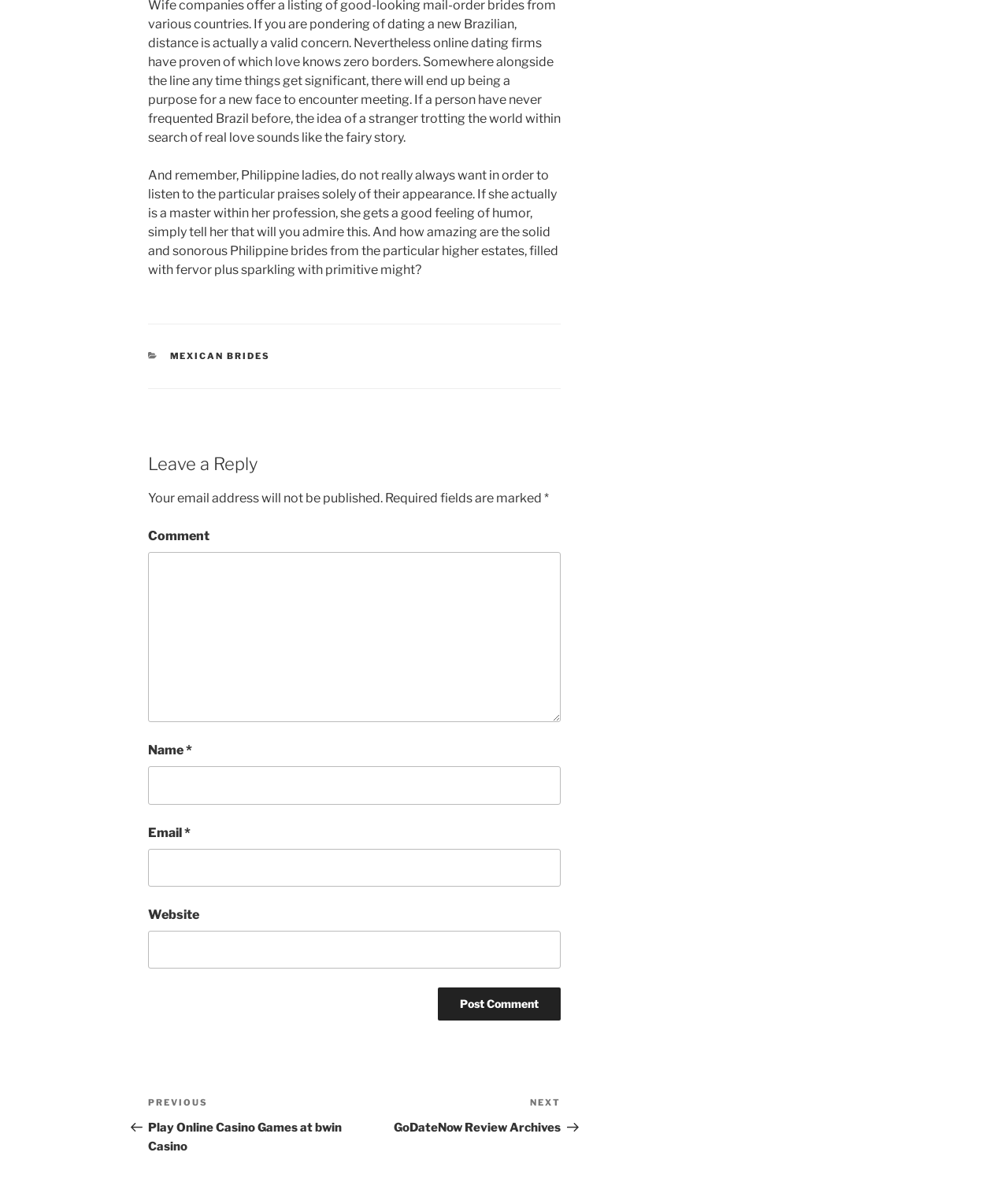Based on the element description name="submit" value="Post Comment", identify the bounding box coordinates for the UI element. The coordinates should be in the format (top-left x, top-left y, bottom-right x, bottom-right y) and within the 0 to 1 range.

[0.435, 0.82, 0.556, 0.848]